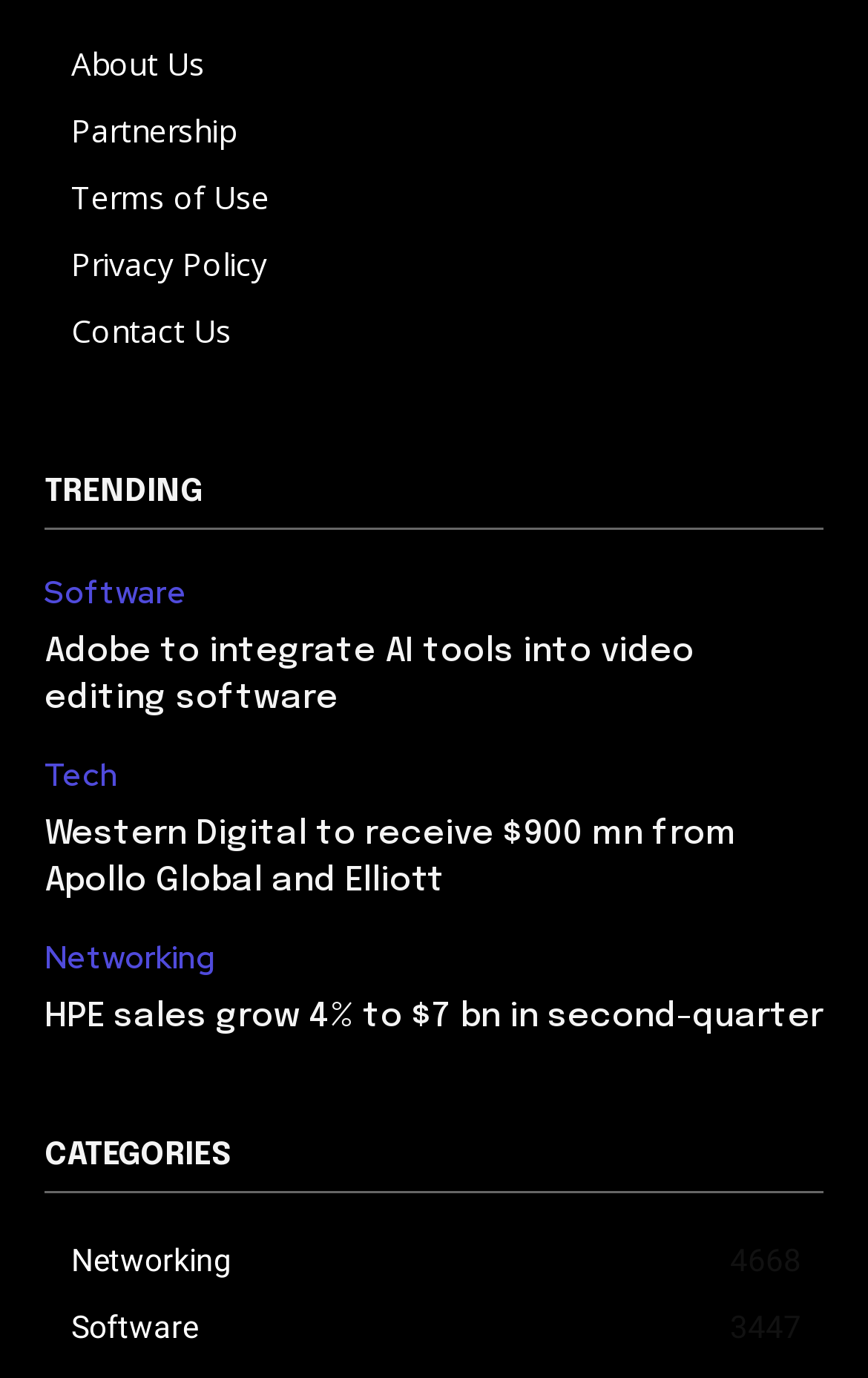Locate the bounding box coordinates of the element I should click to achieve the following instruction: "Explore Software category".

[0.051, 0.417, 0.215, 0.445]